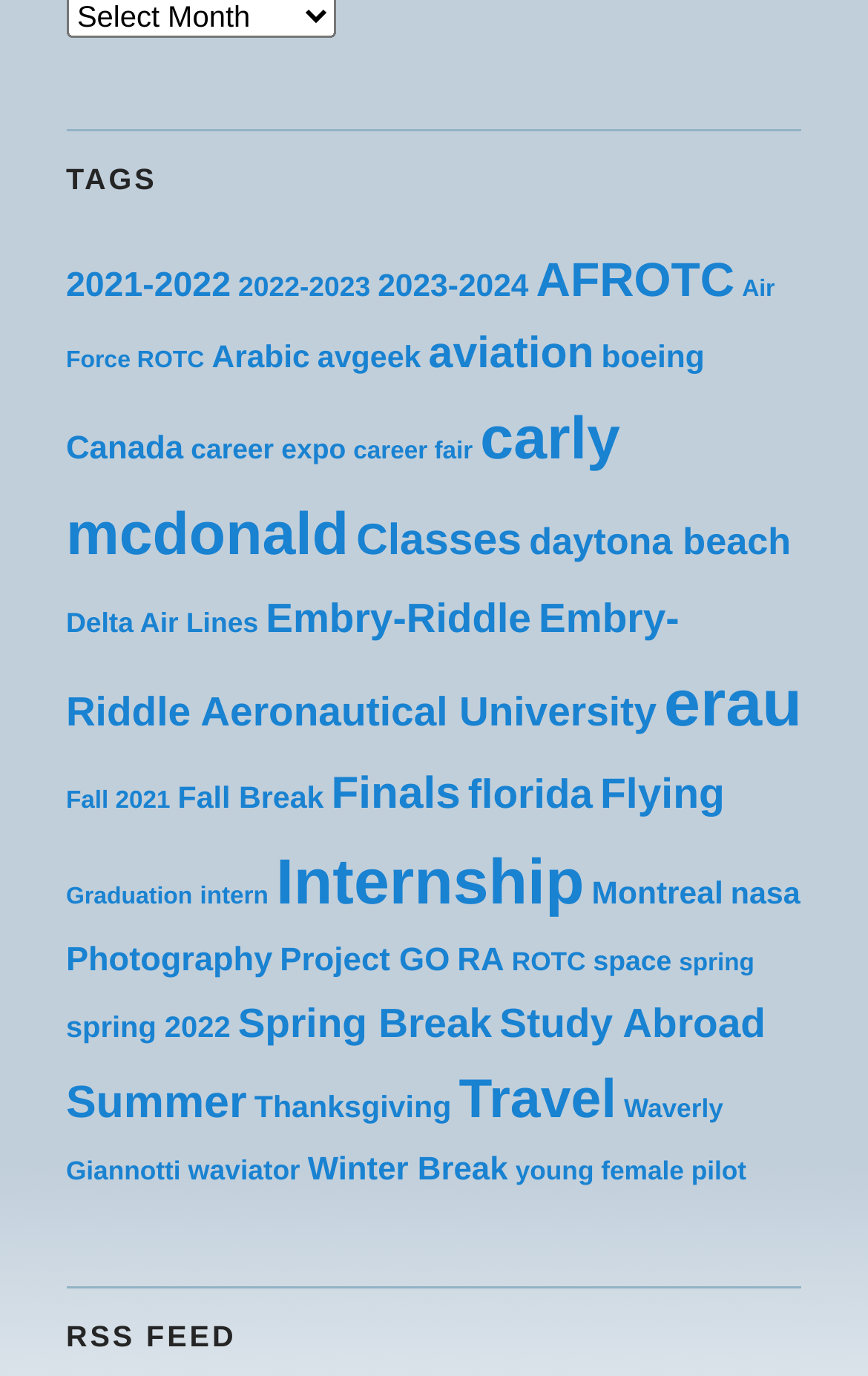Pinpoint the bounding box coordinates of the area that should be clicked to complete the following instruction: "Click on the '2021-2022' link". The coordinates must be given as four float numbers between 0 and 1, i.e., [left, top, right, bottom].

[0.076, 0.194, 0.266, 0.221]